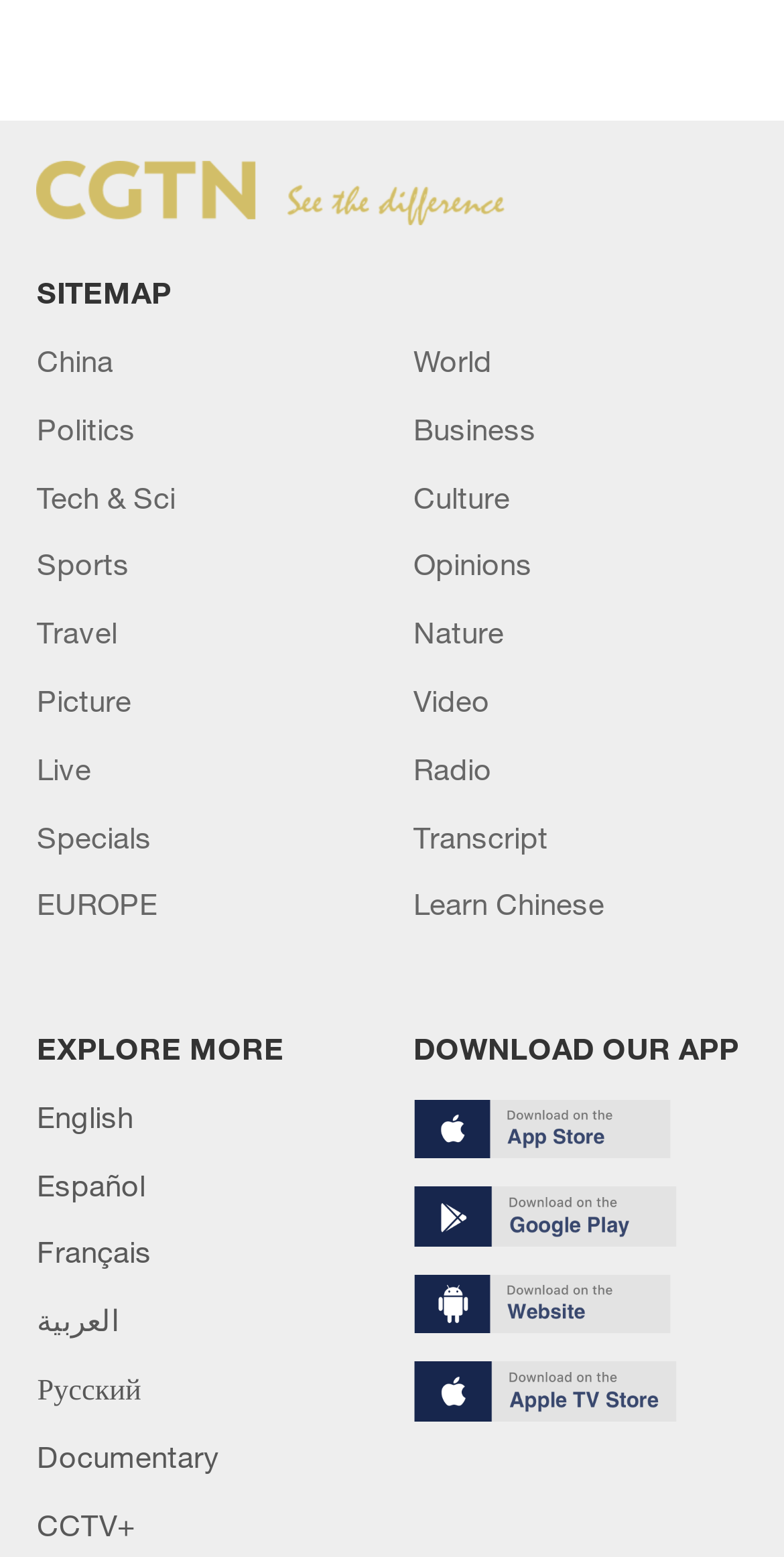What is the topic of the article?
Use the screenshot to answer the question with a single word or phrase.

Carbon emissions